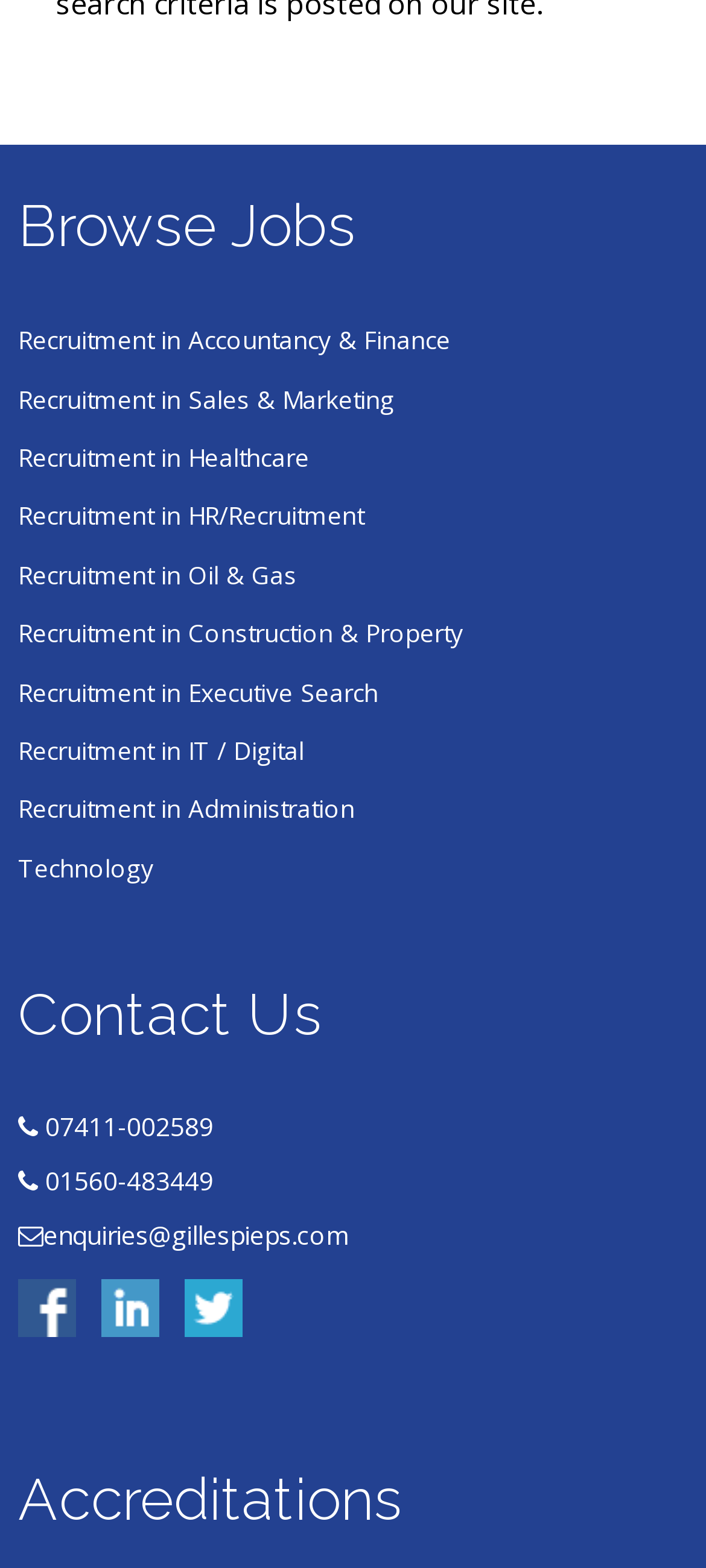Please identify the bounding box coordinates of the element that needs to be clicked to execute the following command: "Follow us on Facebook". Provide the bounding box using four float numbers between 0 and 1, formatted as [left, top, right, bottom].

[0.026, 0.816, 0.108, 0.853]